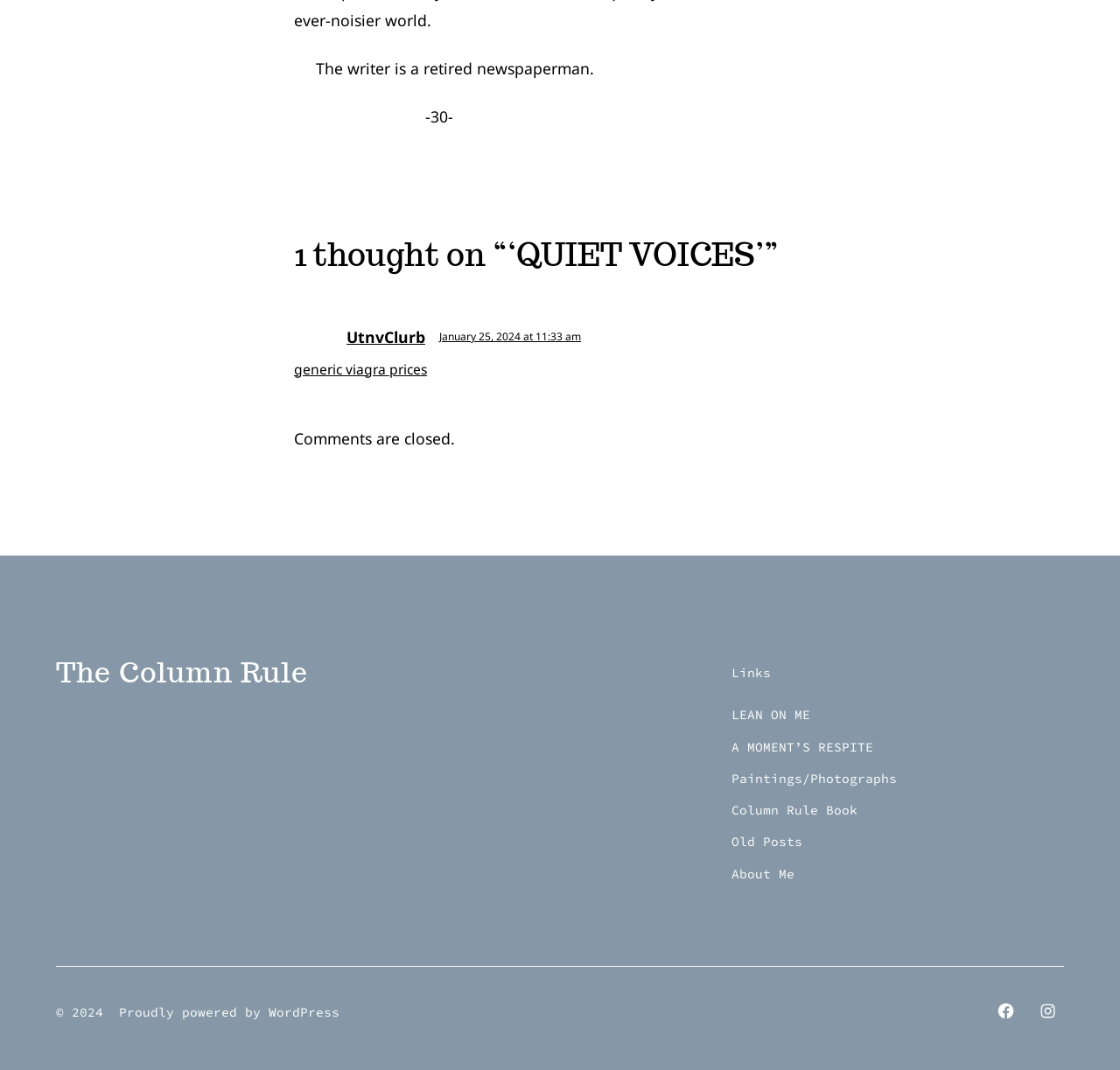Answer the following query with a single word or phrase:
What is the name of the website?

The Column Rule